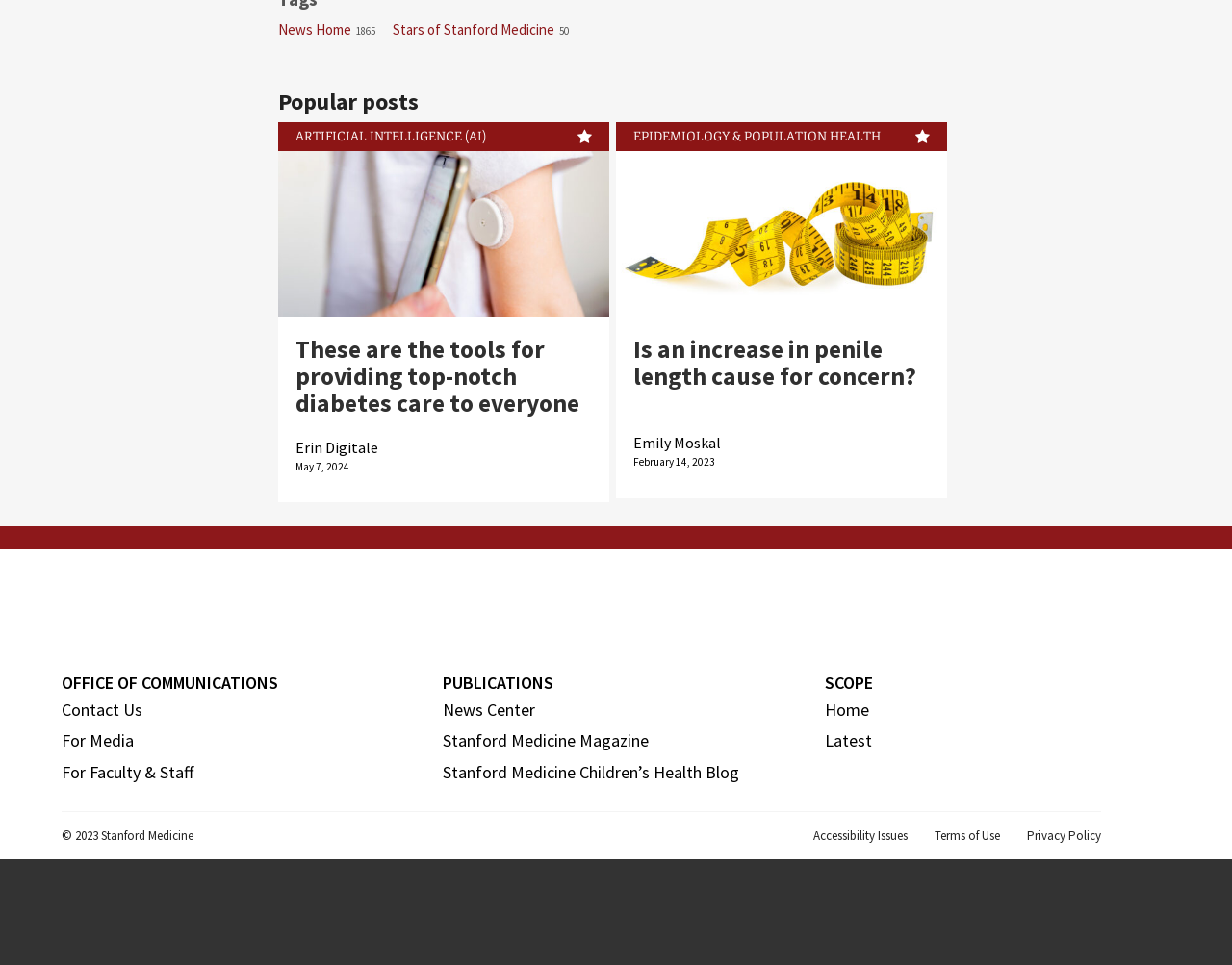Identify the bounding box coordinates of the area that should be clicked in order to complete the given instruction: "View the latest news". The bounding box coordinates should be four float numbers between 0 and 1, i.e., [left, top, right, bottom].

[0.669, 0.756, 0.707, 0.779]